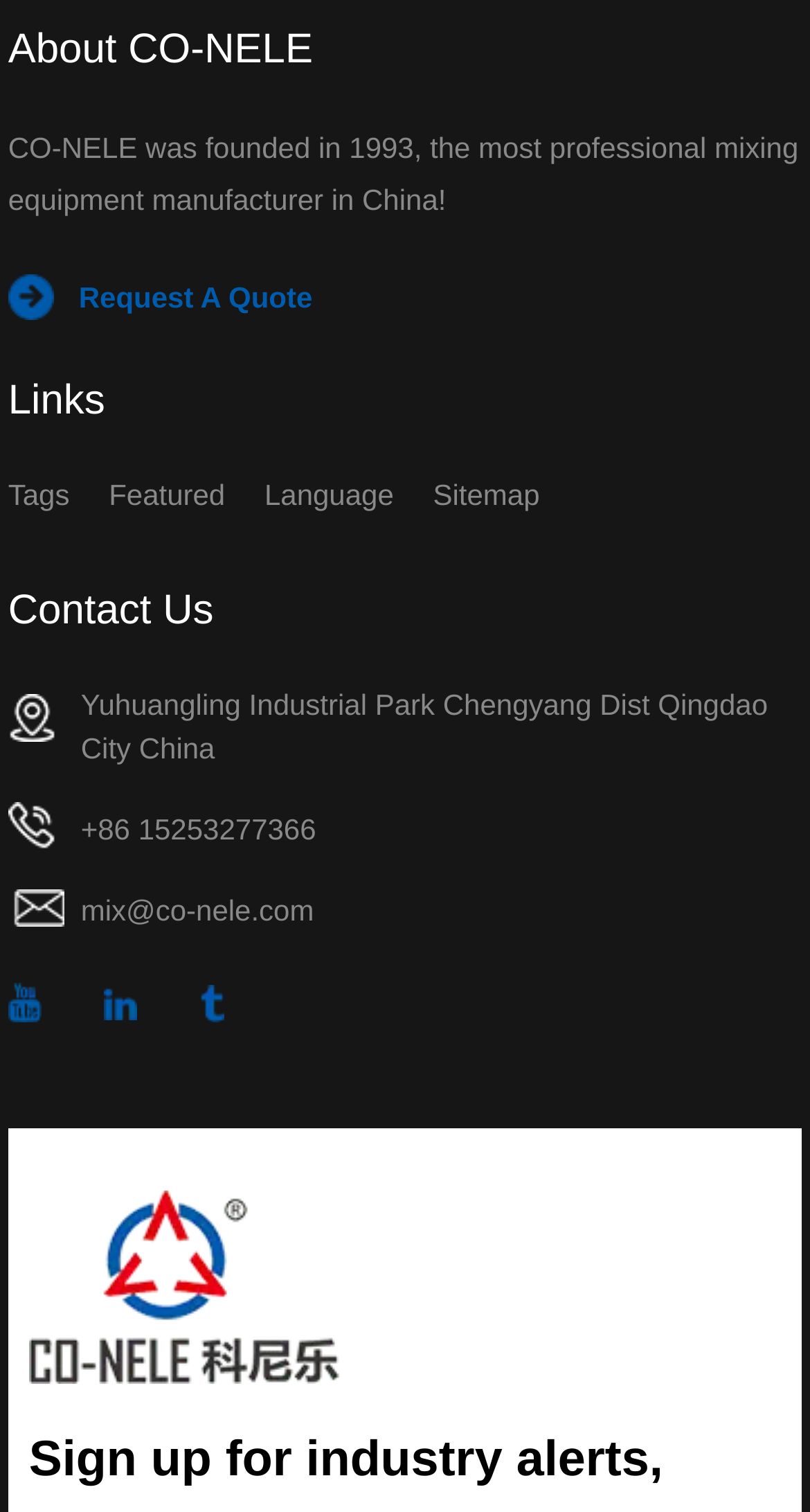Please determine the bounding box coordinates of the clickable area required to carry out the following instruction: "Contact us through phone". The coordinates must be four float numbers between 0 and 1, represented as [left, top, right, bottom].

[0.1, 0.537, 0.39, 0.559]